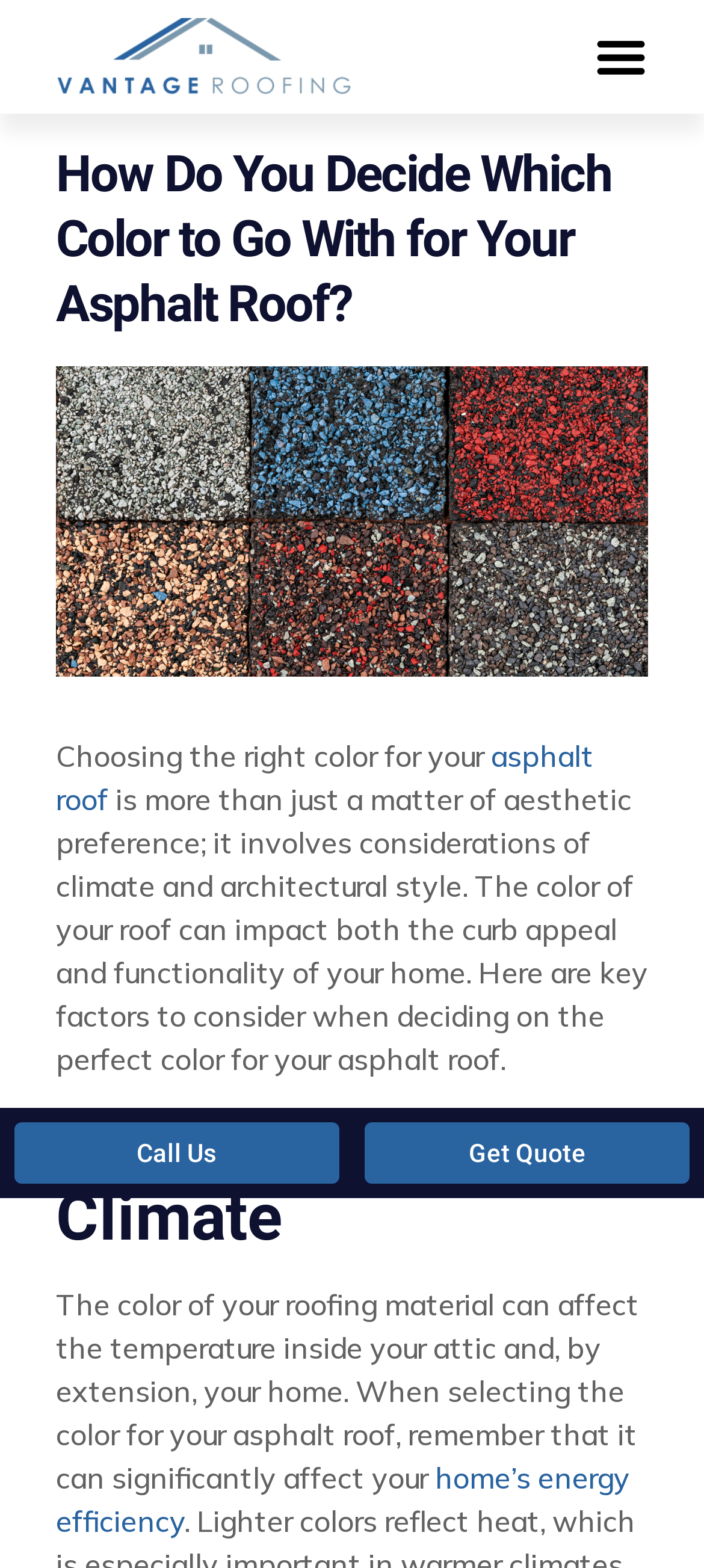What are the two options to take action on this webpage?
Please look at the screenshot and answer in one word or a short phrase.

Call Us or Get Quote